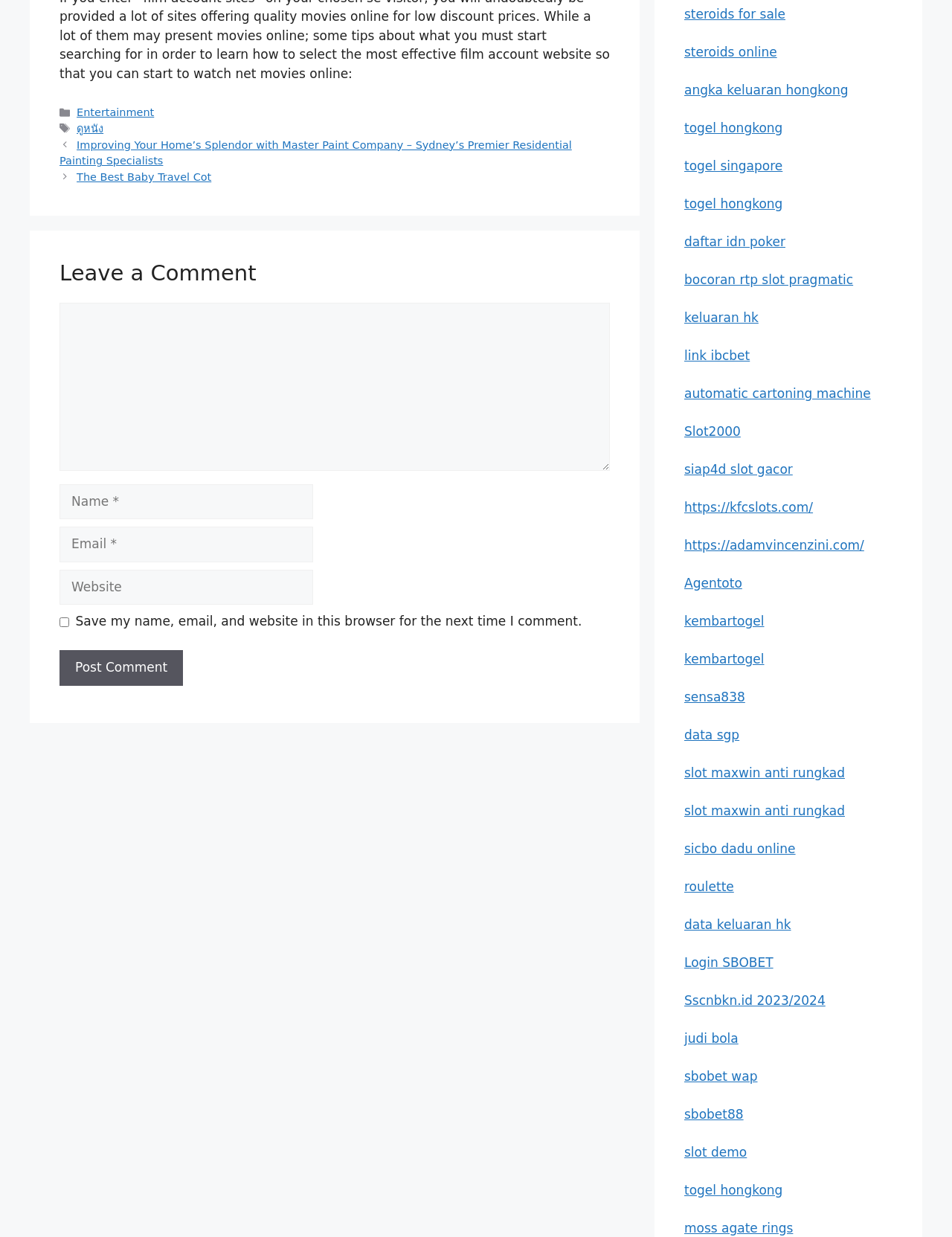Examine the screenshot and answer the question in as much detail as possible: What categories are available on this webpage?

The categories available on this webpage are listed in the footer section, which includes 'Categories' and 'Tags', and one of the categories is 'Entertainment'.